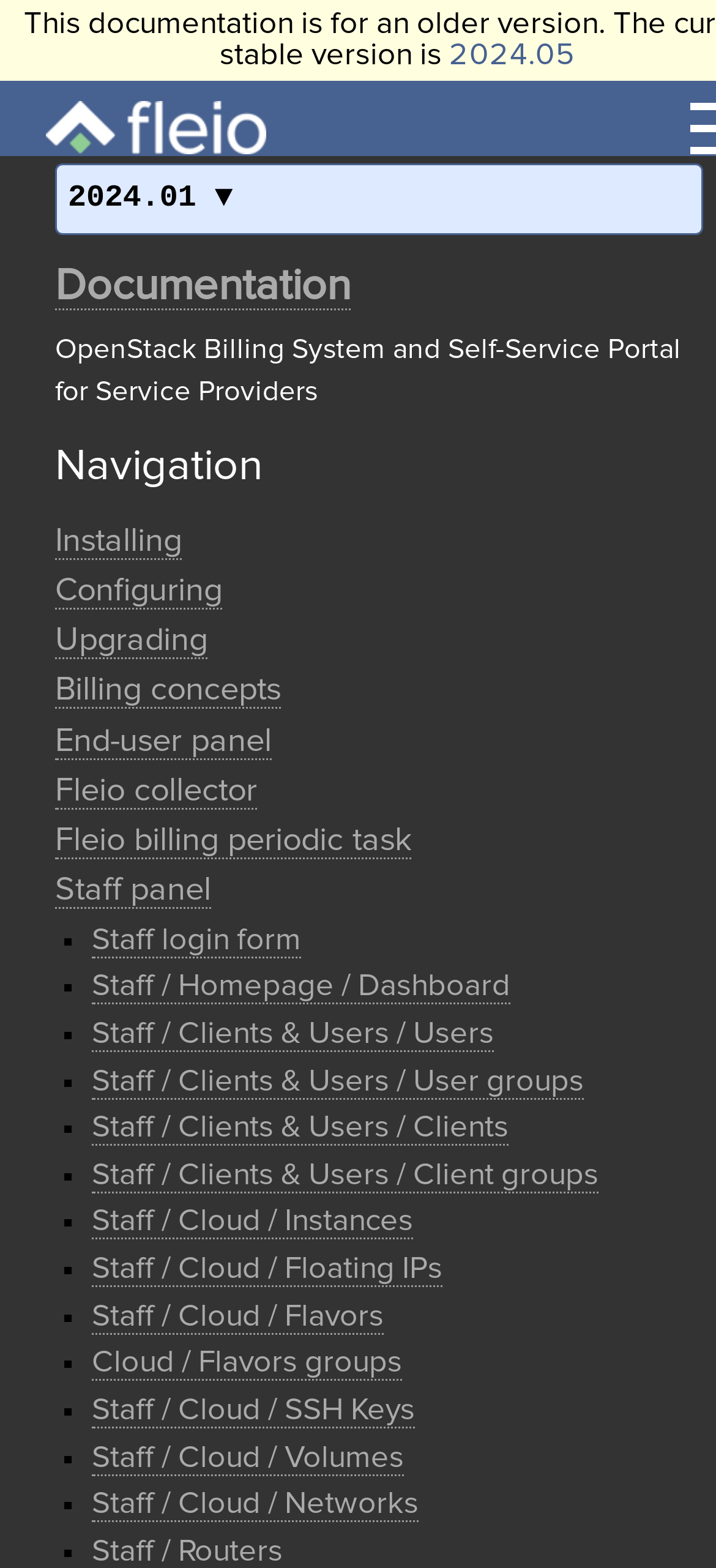Highlight the bounding box of the UI element that corresponds to this description: "Staff login form".

[0.128, 0.589, 0.421, 0.611]